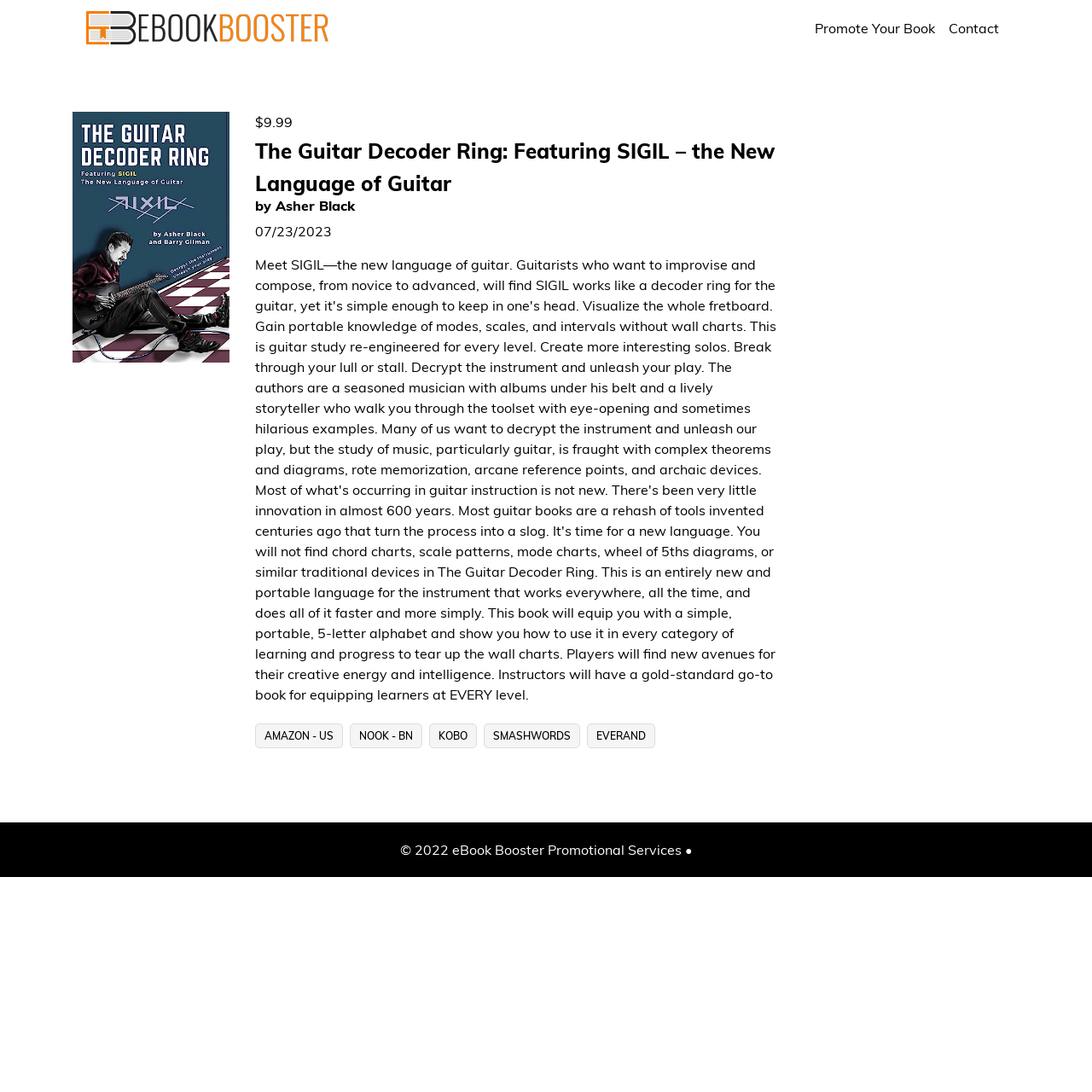Please reply with a single word or brief phrase to the question: 
What is the publication date of the eBook?

07/23/2023